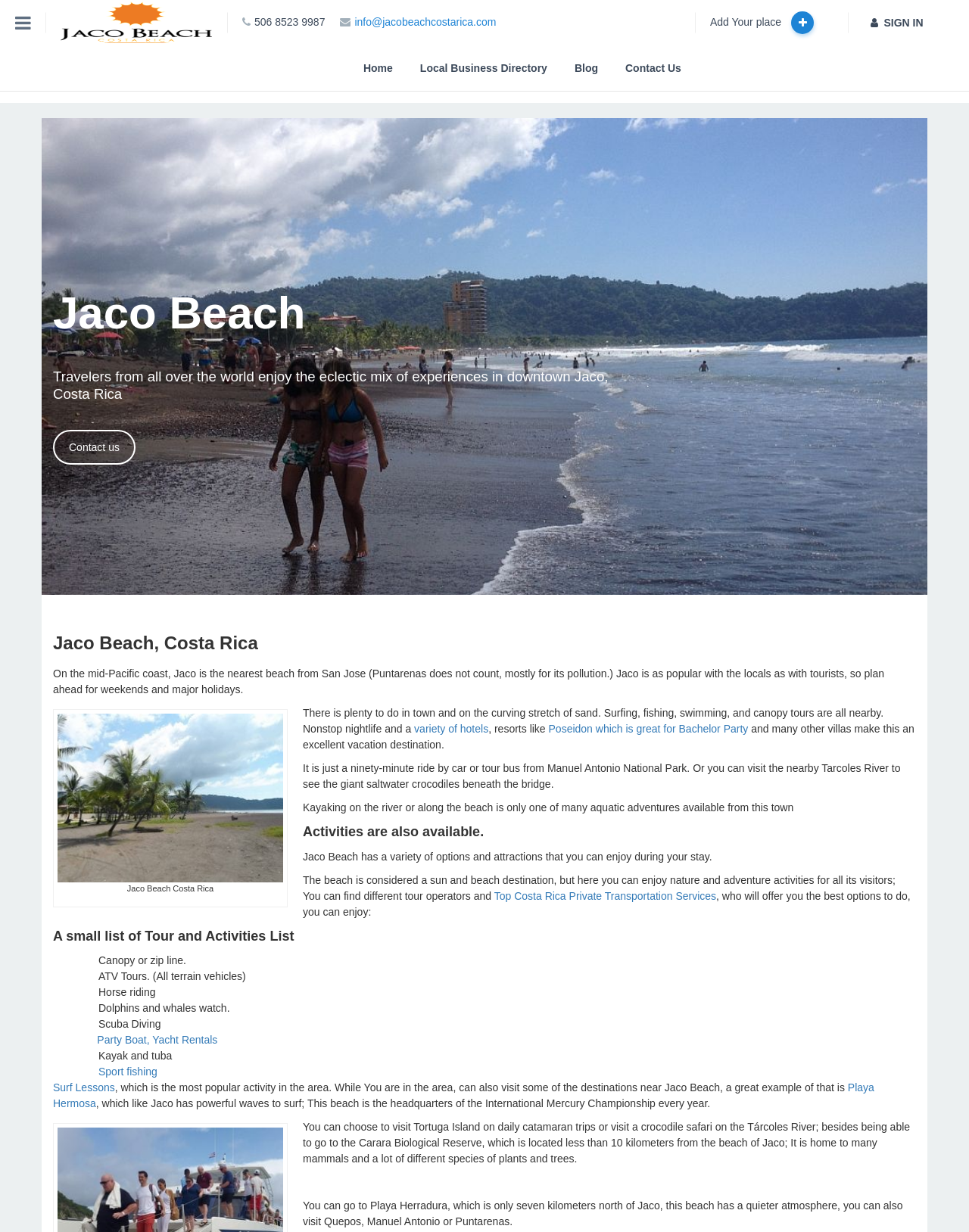Identify the bounding box coordinates of the region that needs to be clicked to carry out this instruction: "Click the 'SIGN IN' link". Provide these coordinates as four float numbers ranging from 0 to 1, i.e., [left, top, right, bottom].

[0.899, 0.014, 0.953, 0.023]